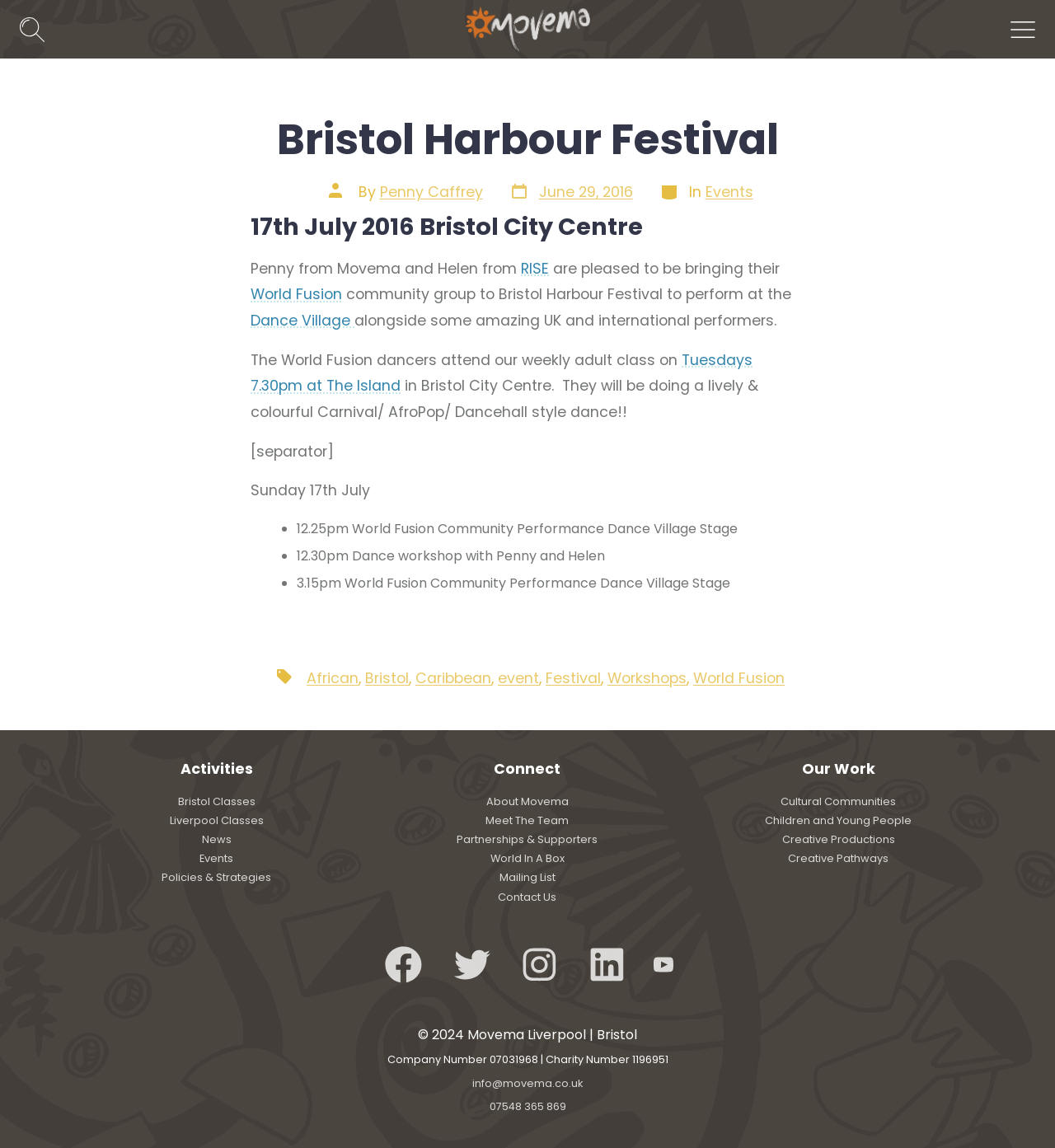Locate the bounding box coordinates of the clickable area to execute the instruction: "View the World Fusion community performance schedule". Provide the coordinates as four float numbers between 0 and 1, represented as [left, top, right, bottom].

[0.281, 0.452, 0.699, 0.469]